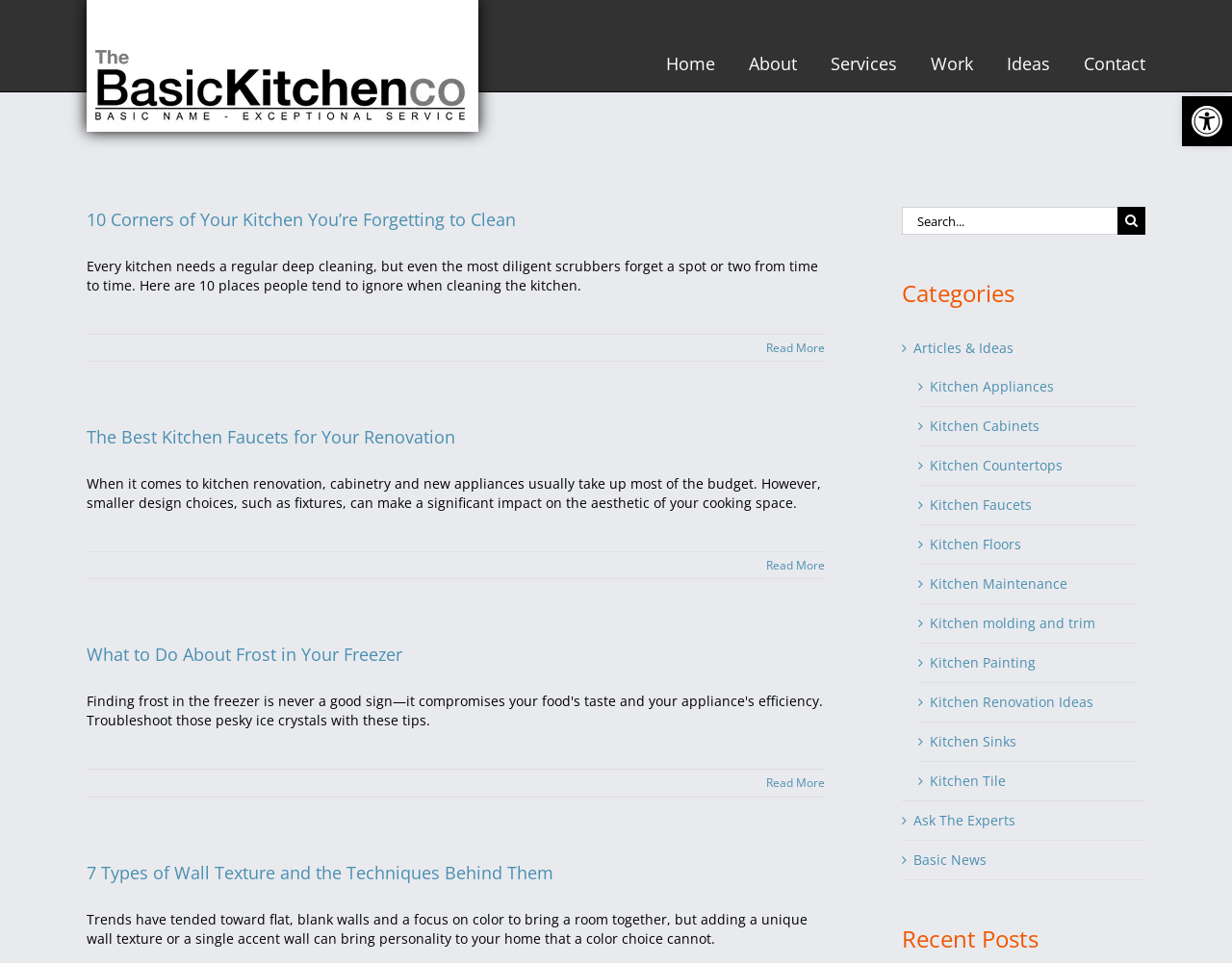Using the webpage screenshot and the element description alt="The Basic Kitchen Co. Logo", determine the bounding box coordinates. Specify the coordinates in the format (top-left x, top-left y, bottom-right x, bottom-right y) with values ranging from 0 to 1.

[0.07, 0.0, 0.388, 0.137]